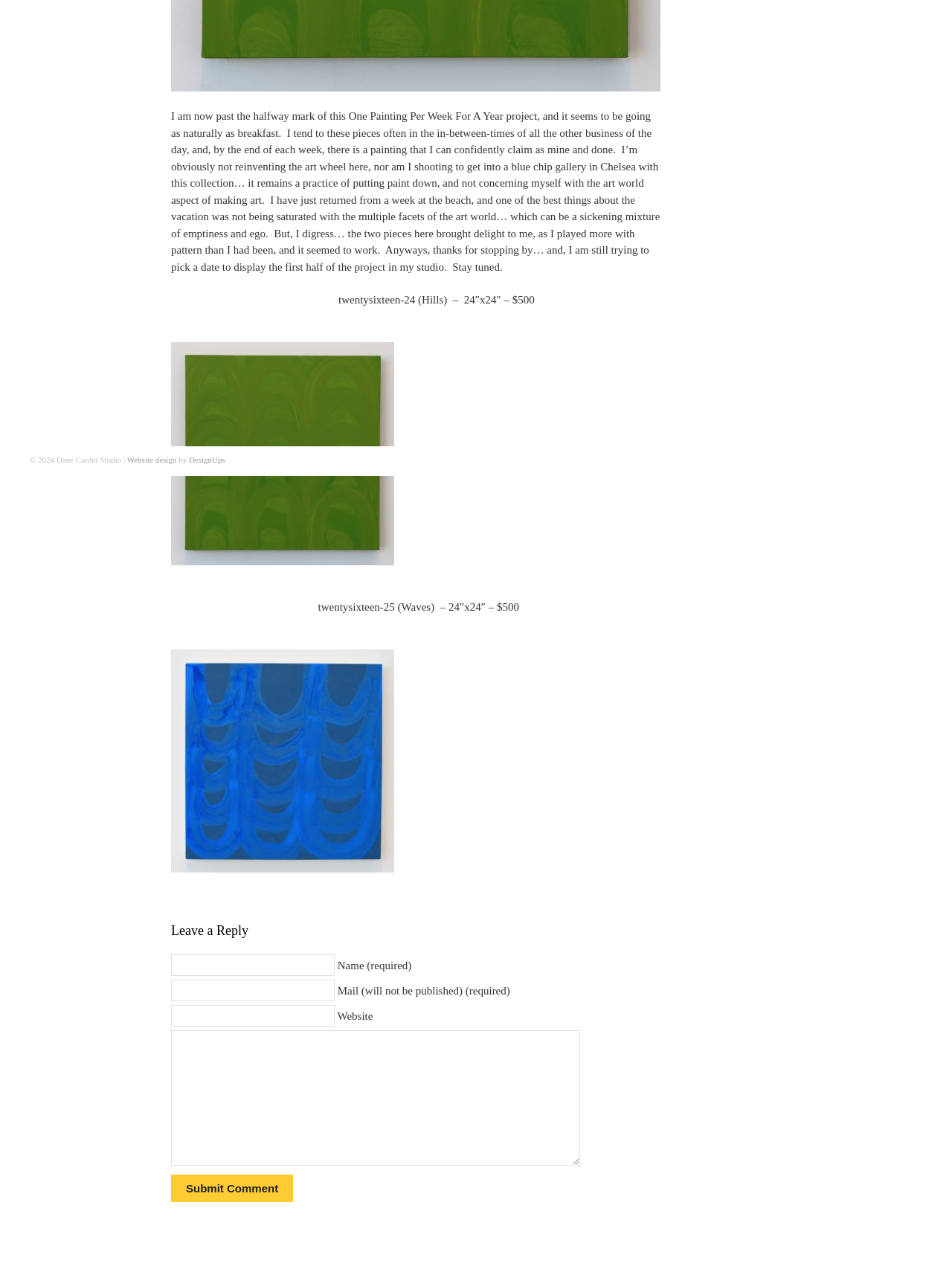Identify the bounding box for the given UI element using the description provided. Coordinates should be in the format (top-left x, top-left y, bottom-right x, bottom-right y) and must be between 0 and 1. Here is the description: title="Back to Top"

None